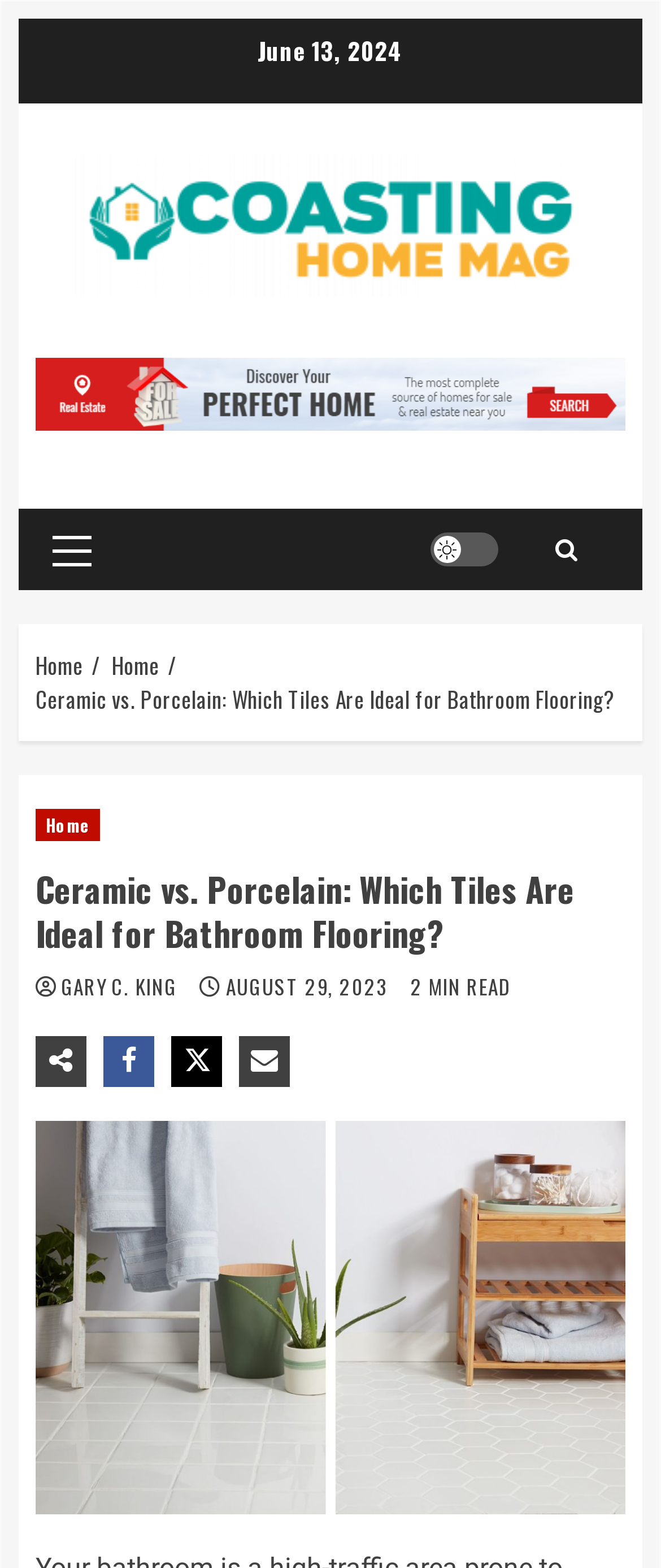Who is the author of the article?
Using the image, provide a concise answer in one word or a short phrase.

GARY C. KING